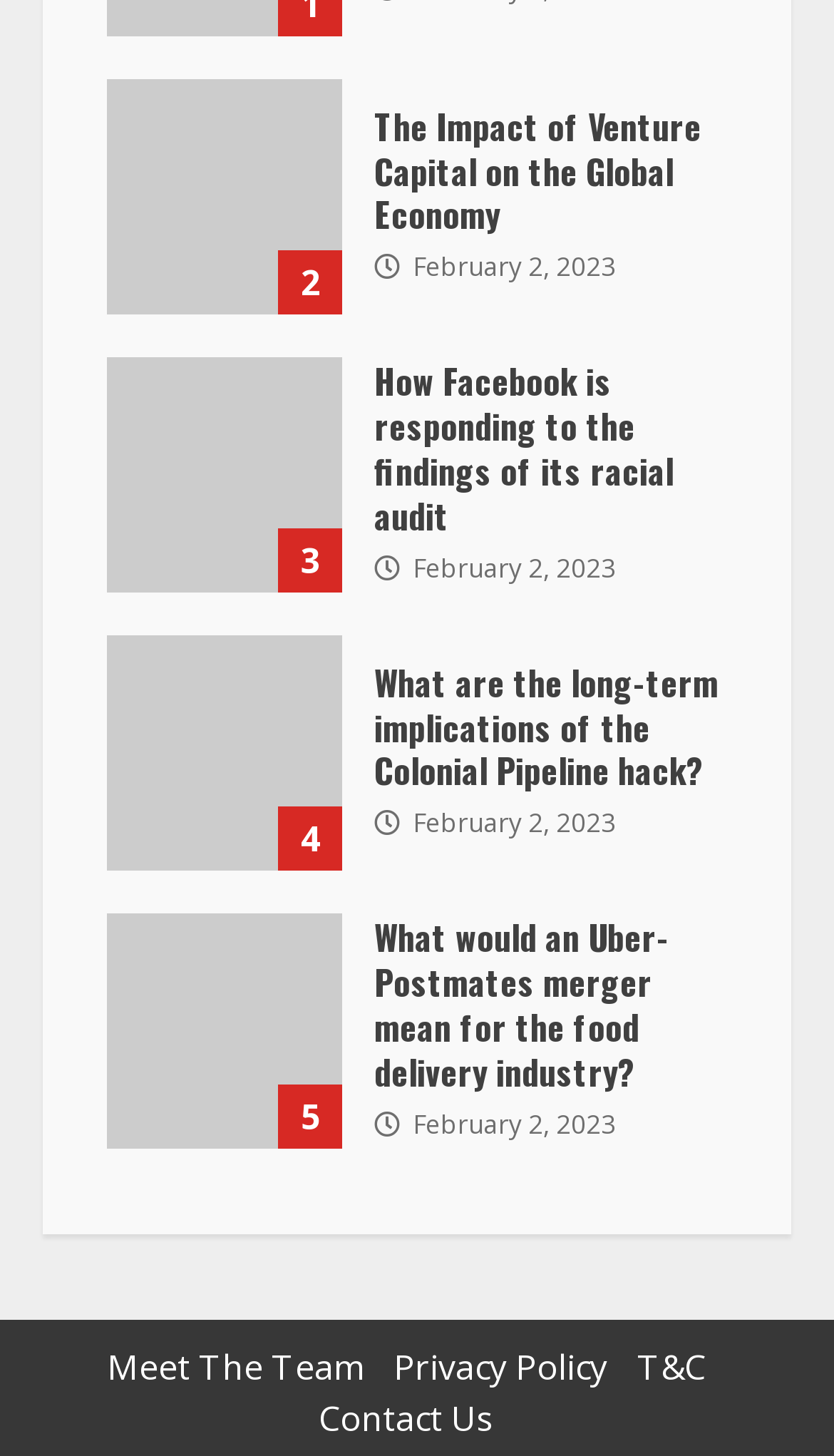How many links are at the bottom of the webpage?
Craft a detailed and extensive response to the question.

I counted the number of links at the bottom of the webpage and found that there are four links, which are 'Meet The Team', 'Privacy Policy', 'T&C', and 'Contact Us'.